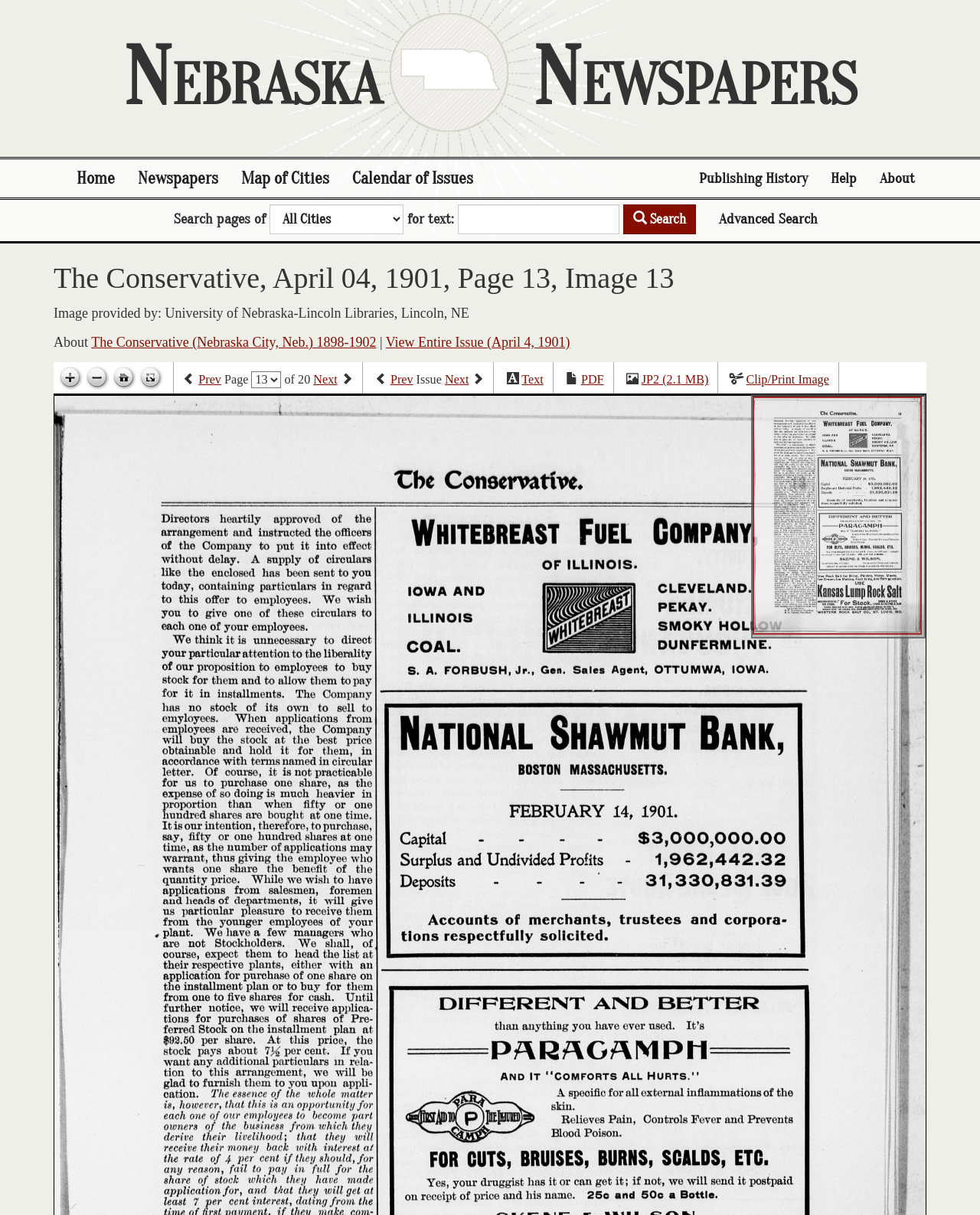Answer briefly with one word or phrase:
How many pages are in the issue?

20